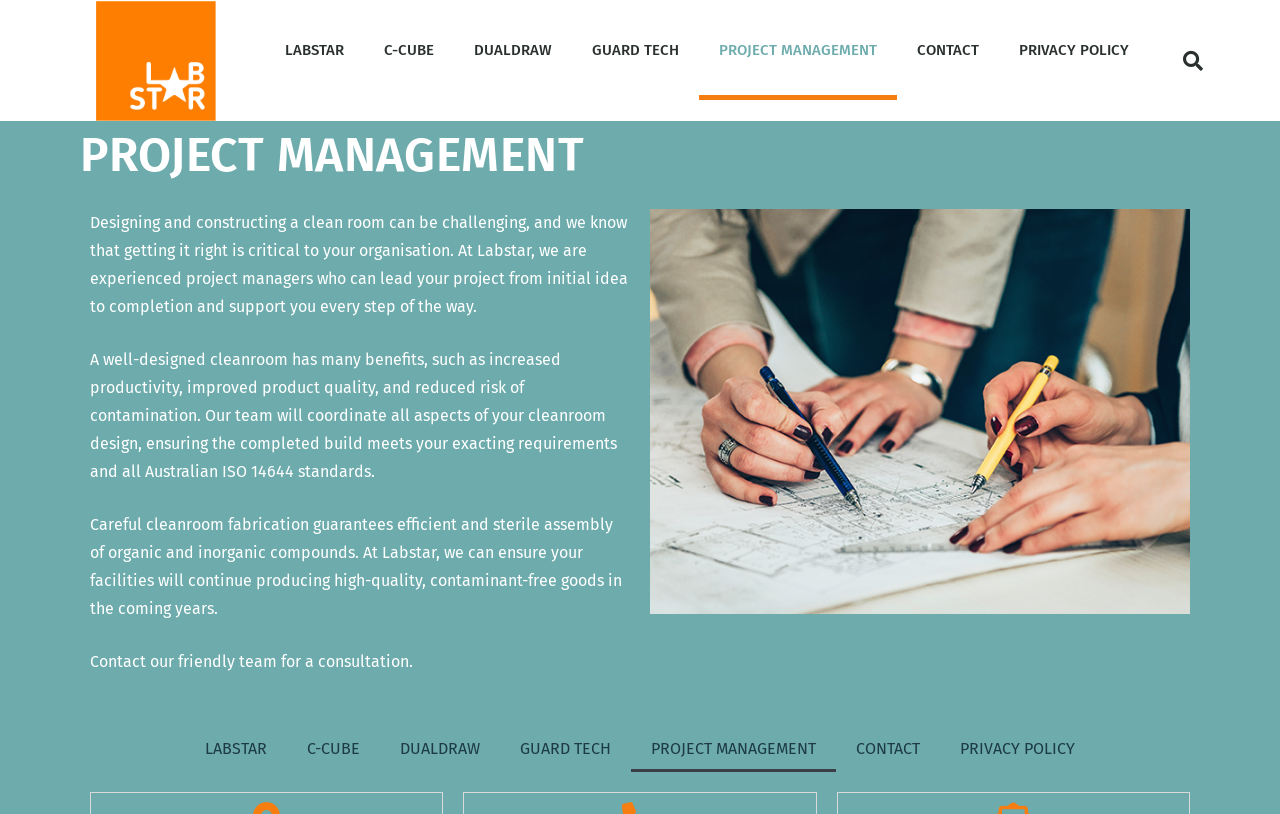Please determine the bounding box coordinates of the area that needs to be clicked to complete this task: 'read about clean room design'. The coordinates must be four float numbers between 0 and 1, formatted as [left, top, right, bottom].

[0.07, 0.262, 0.491, 0.388]